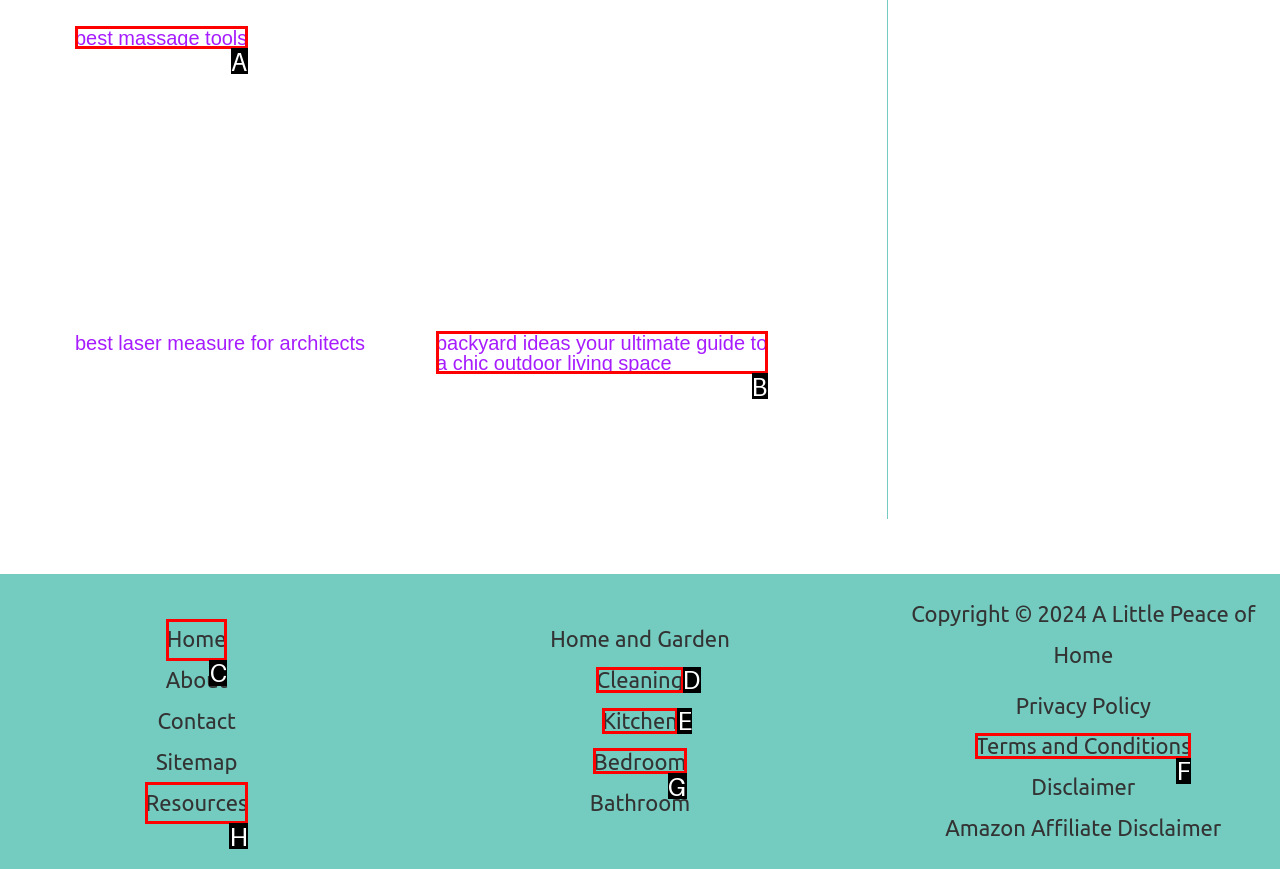Find the option that aligns with: best massage tools
Provide the letter of the corresponding option.

A